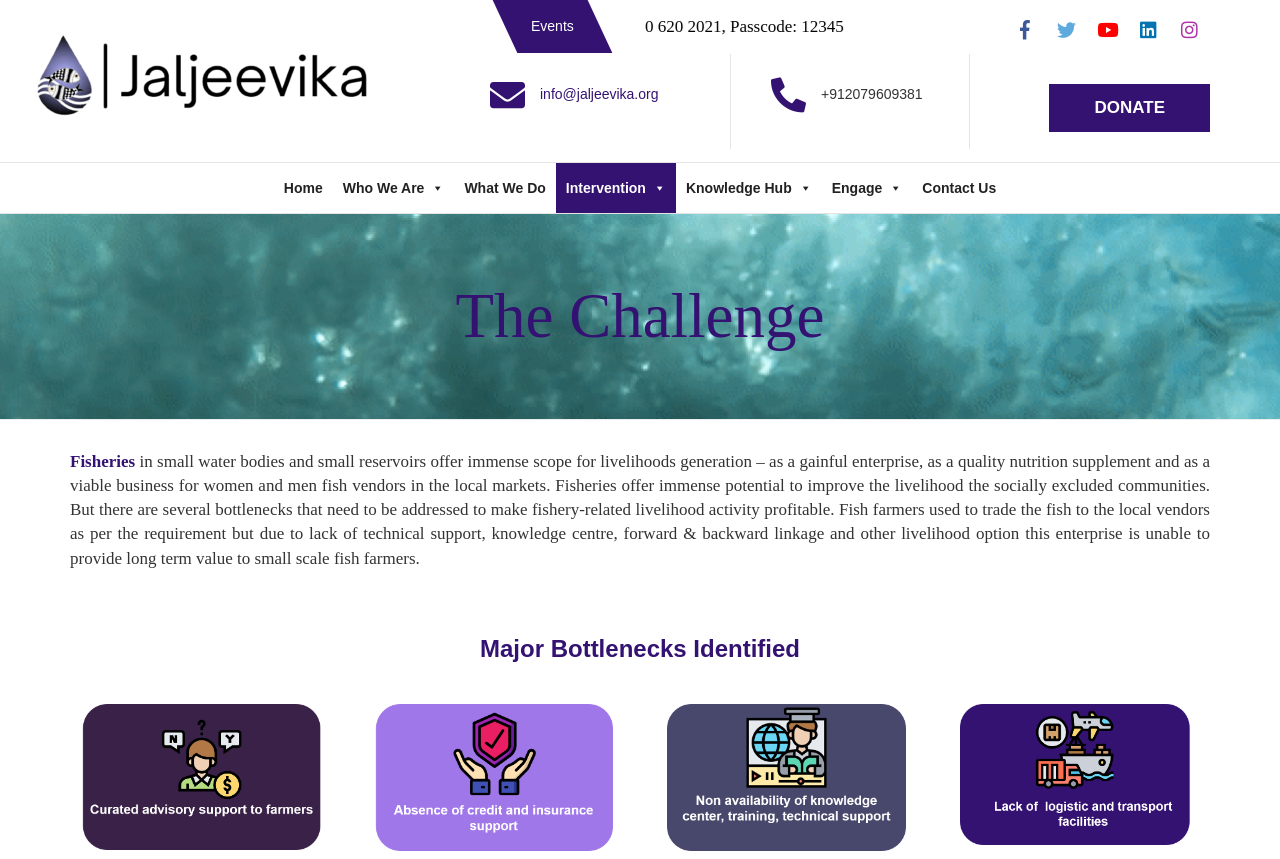Offer a thorough description of the webpage.

The webpage is about Jaljeevika, an organization focused on water for livelihood and water for all. At the top, there is a navigation menu with several links, including "Events", social media icons, and a "DONATE" button. Below the navigation menu, there is a logo of Jaljeevika, accompanied by a heading and a tagline "Water for Livelihood, Water for All". 

On the left side, there is a vertical menu with links to different sections of the website, including "Home", "Who We Are", "What We Do", "Intervention", "Knowledge Hub", "Engage", and "Contact Us". Some of these links have a dropdown menu.

The main content of the webpage is divided into two sections. The first section has a heading "The Challenge" and discusses the potential of fisheries in small water bodies and reservoirs to generate livelihoods. The text explains the benefits of fisheries and the bottlenecks that need to be addressed to make it a profitable enterprise.

The second section has a heading "Major Bottlenecks Identified" and is accompanied by an image. The image is located at the bottom right of the section.